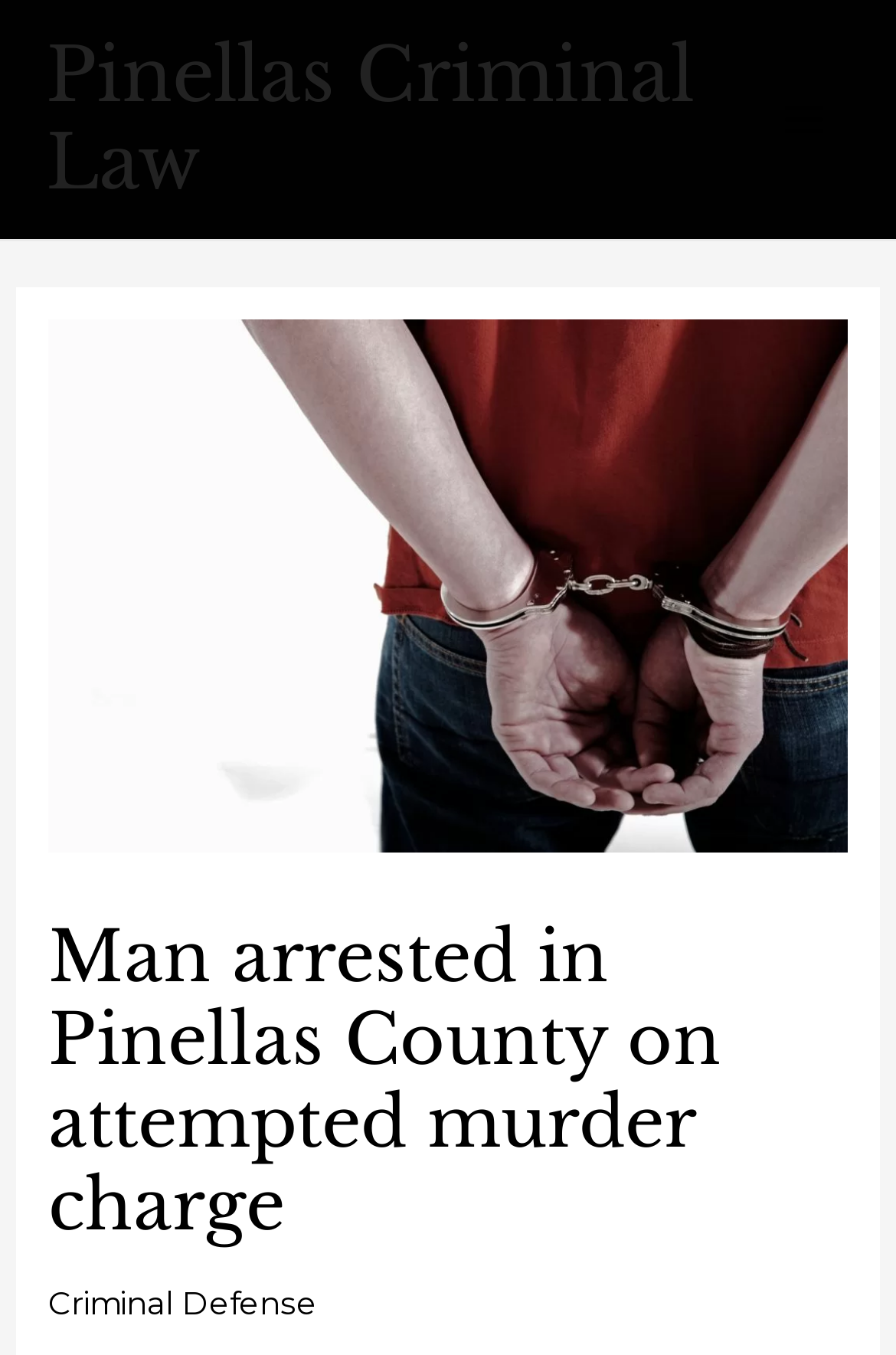Generate the text content of the main headline of the webpage.

Man arrested in Pinellas County on attempted murder charge